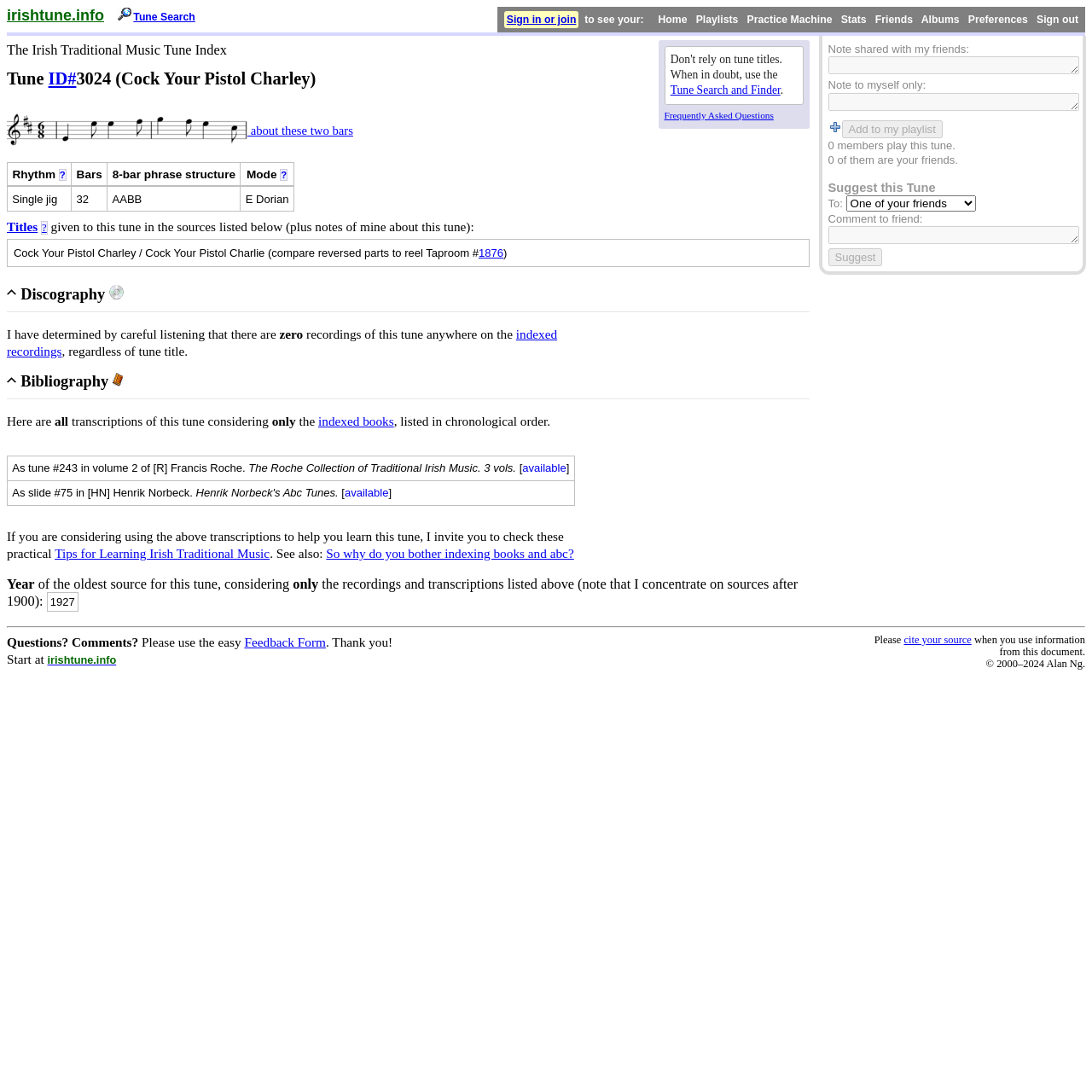Provide an in-depth caption for the elements present on the webpage.

The webpage is about a traditional Irish tune called "Cock Your Pistol Charley". At the top, there is a link to the website's homepage, "irishtune.info", and a search bar labeled "Tune Search". On the right side, there are links to sign in or join the website, as well as a dropdown menu with various options.

Below the top section, there is a heading that displays the tune's ID number and name. To the right of the heading, there is an image of the tune's transcription for the first two bars. Below the image, there is a table that provides basic musical information about the tune, including its rhythm, bars, and mode.

On the left side, there are links to various sections of the webpage, including "Titles", "Discography", and "Bibliography". The "Titles" section lists different names given to the tune, along with their sources. The "Discography" section has an image of a CD and mentions that there are no recordings of the tune. The "Bibliography" section lists transcriptions of the tune from various books, along with links to more information.

In the middle of the webpage, there is a section that allows users to suggest the tune to friends, along with a comment box and a "Suggest" button. Below this section, there is a table that lists published transcriptions of the tune, along with links to more information.

At the bottom of the webpage, there are various links and notes, including a link to "Tips for Learning Irish Traditional Music" and a note about citing sources when using information from the webpage.